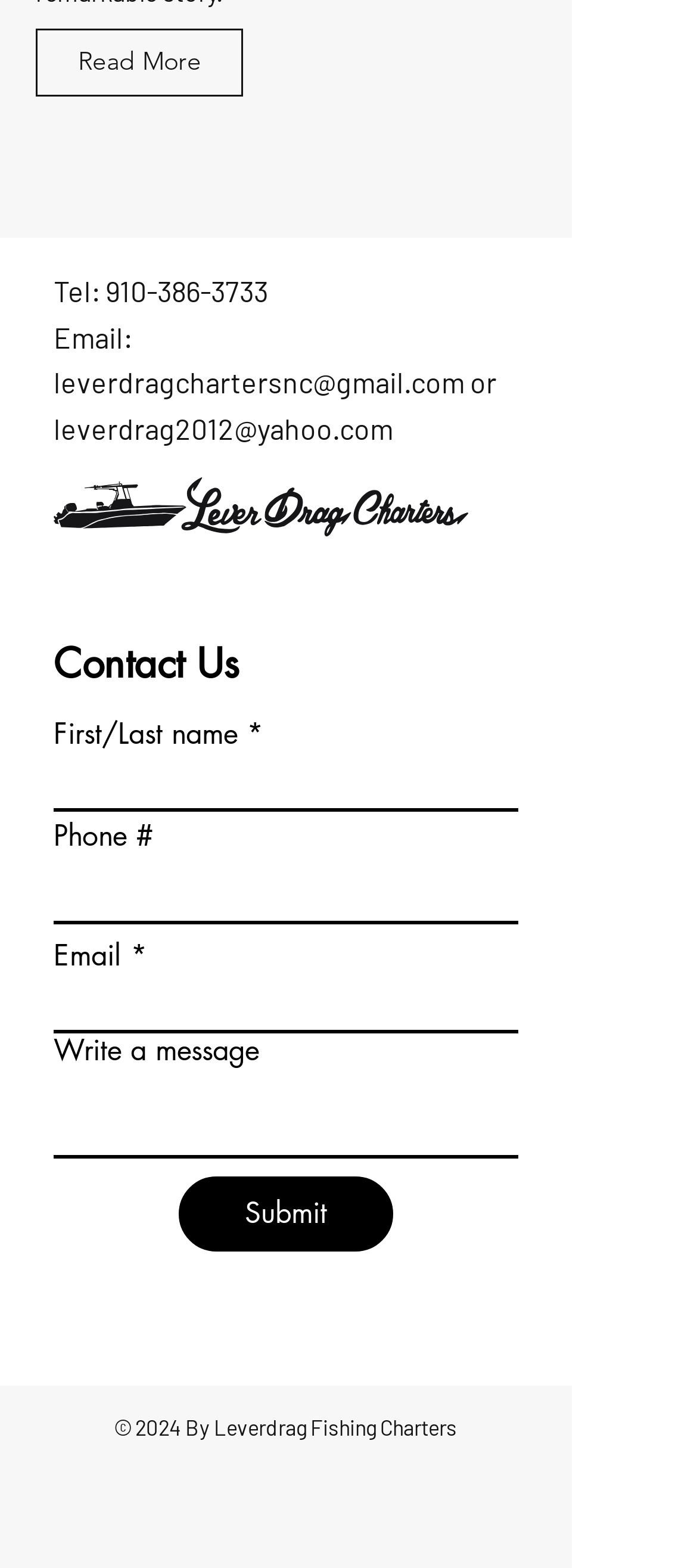How many social media platforms are listed?
Using the image as a reference, answer the question with a short word or phrase.

4